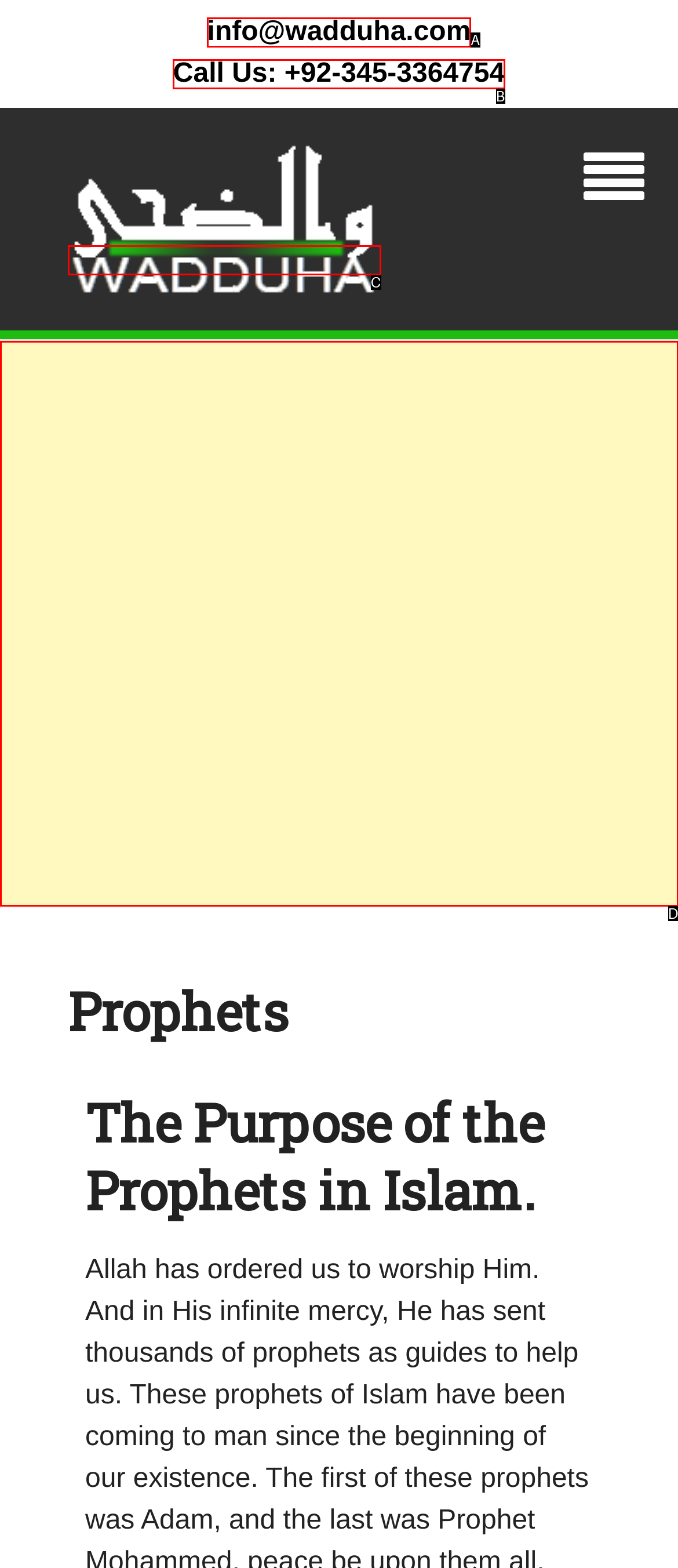Determine which option matches the element description: Previous postHello world!
Answer using the letter of the correct option.

None